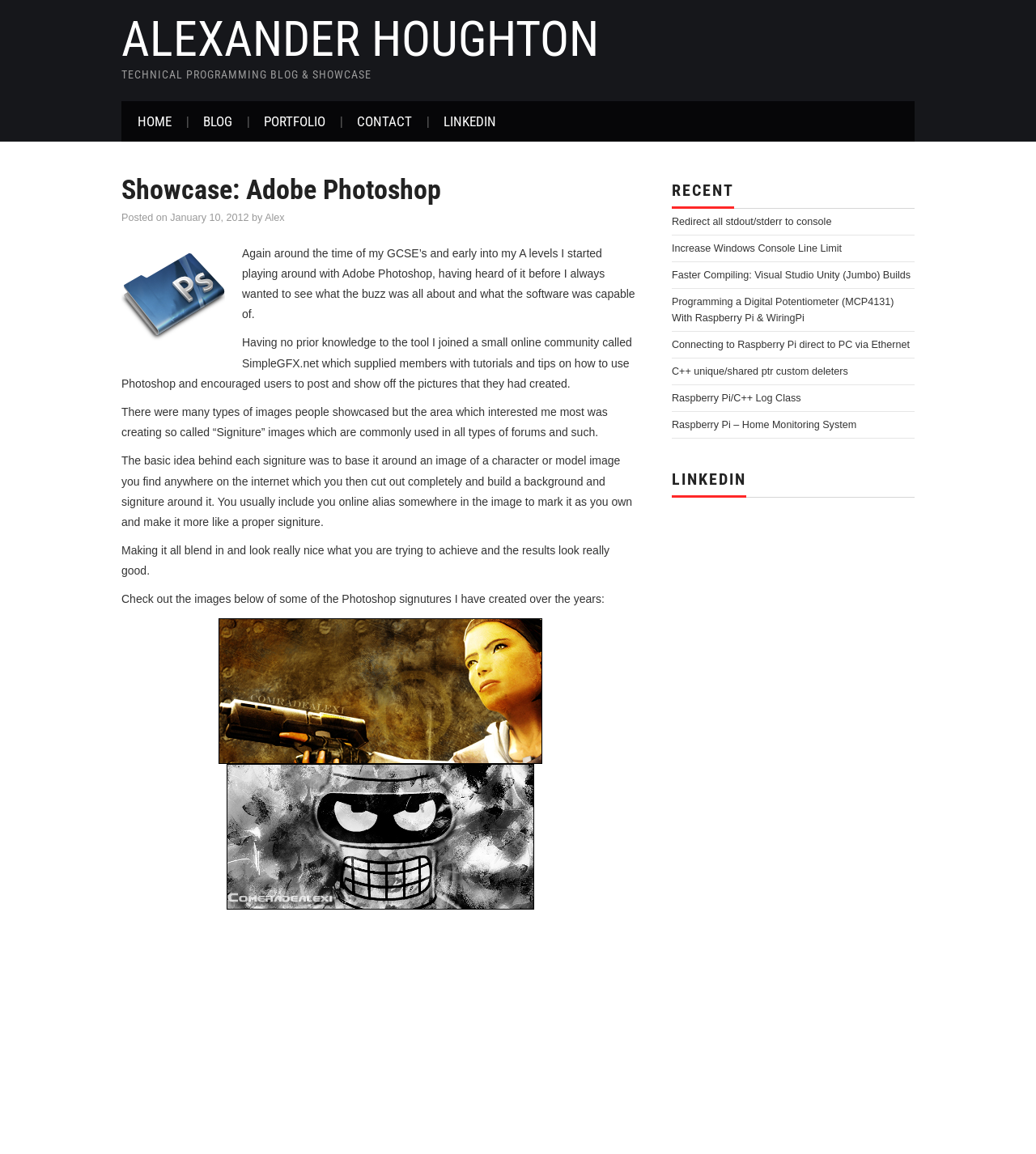What is the name of the online community mentioned?
Answer the question with a single word or phrase, referring to the image.

SimpleGFX.net